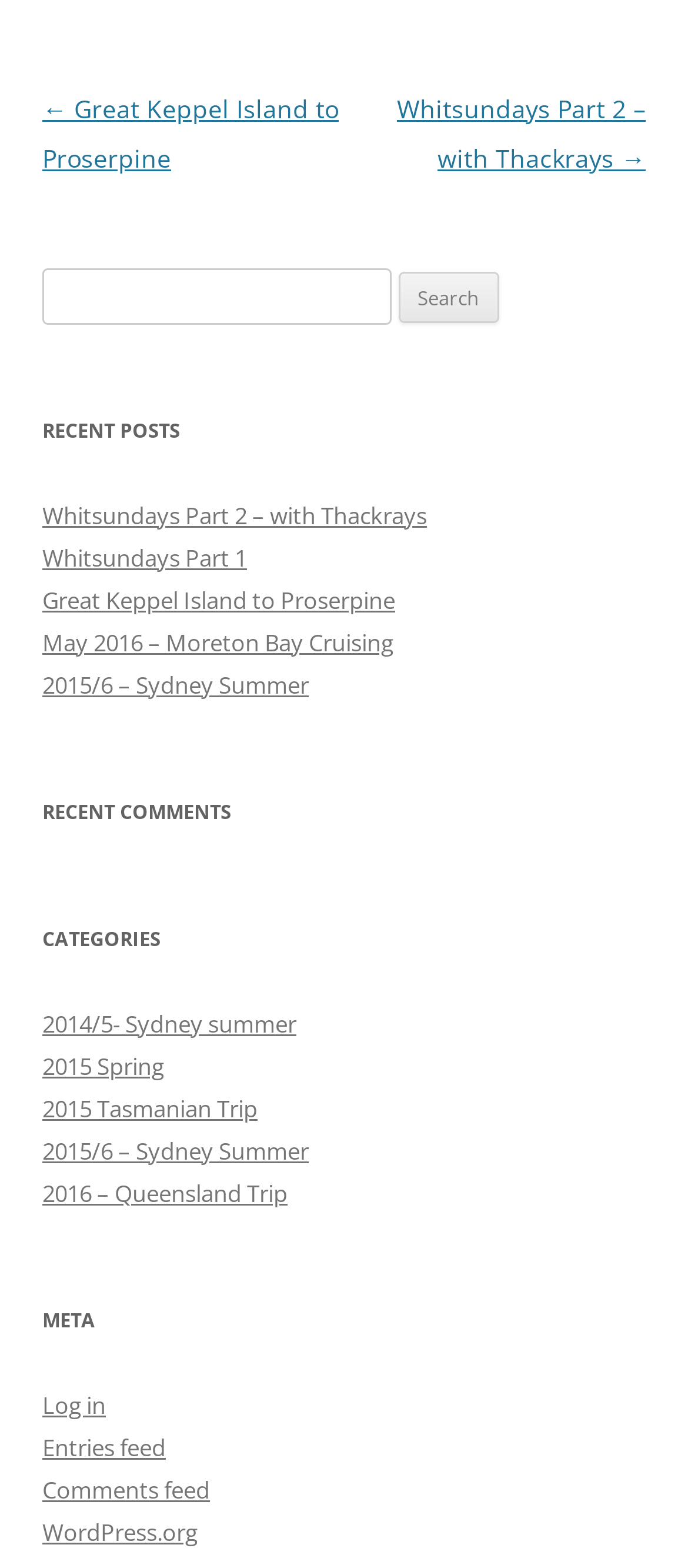Find the bounding box coordinates of the element you need to click on to perform this action: 'Log in to the website'. The coordinates should be represented by four float values between 0 and 1, in the format [left, top, right, bottom].

[0.062, 0.885, 0.154, 0.906]